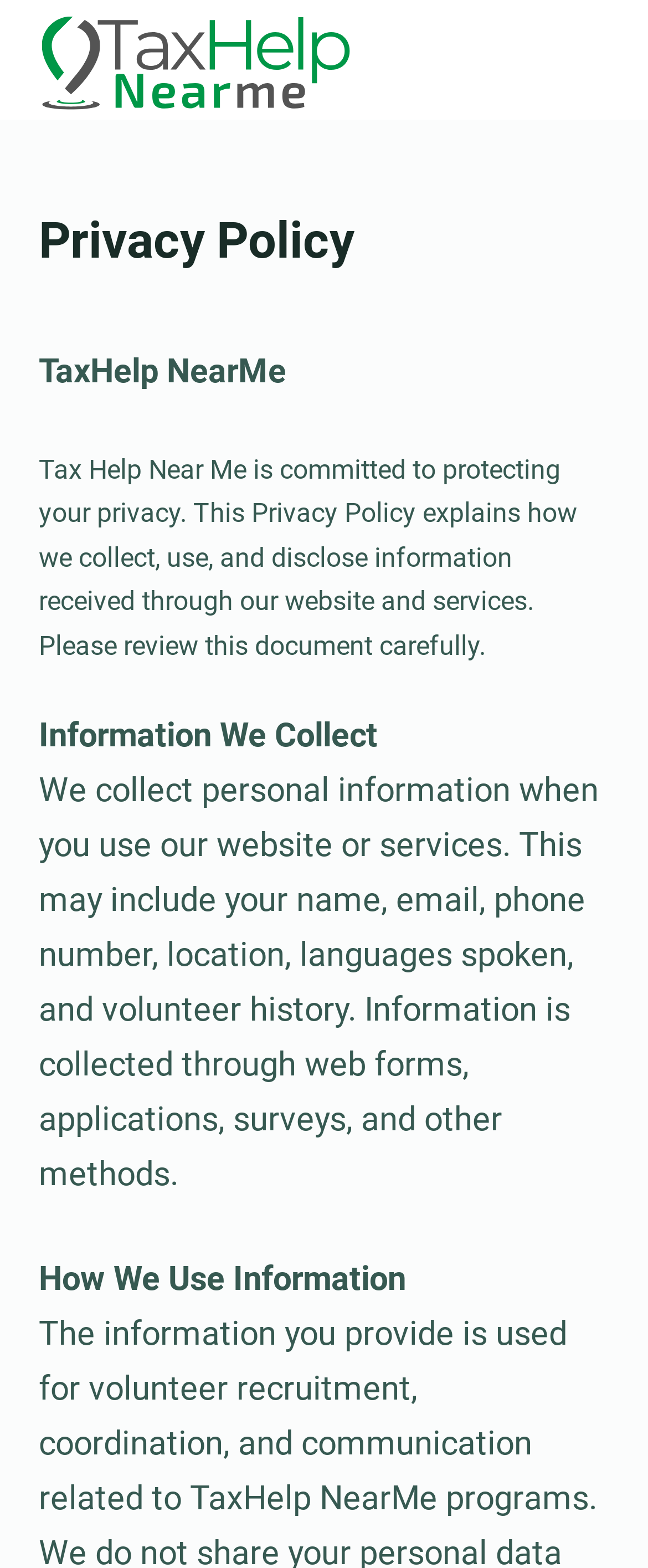Give a concise answer of one word or phrase to the question: 
What is the name of the organization?

Tax Help Near Me